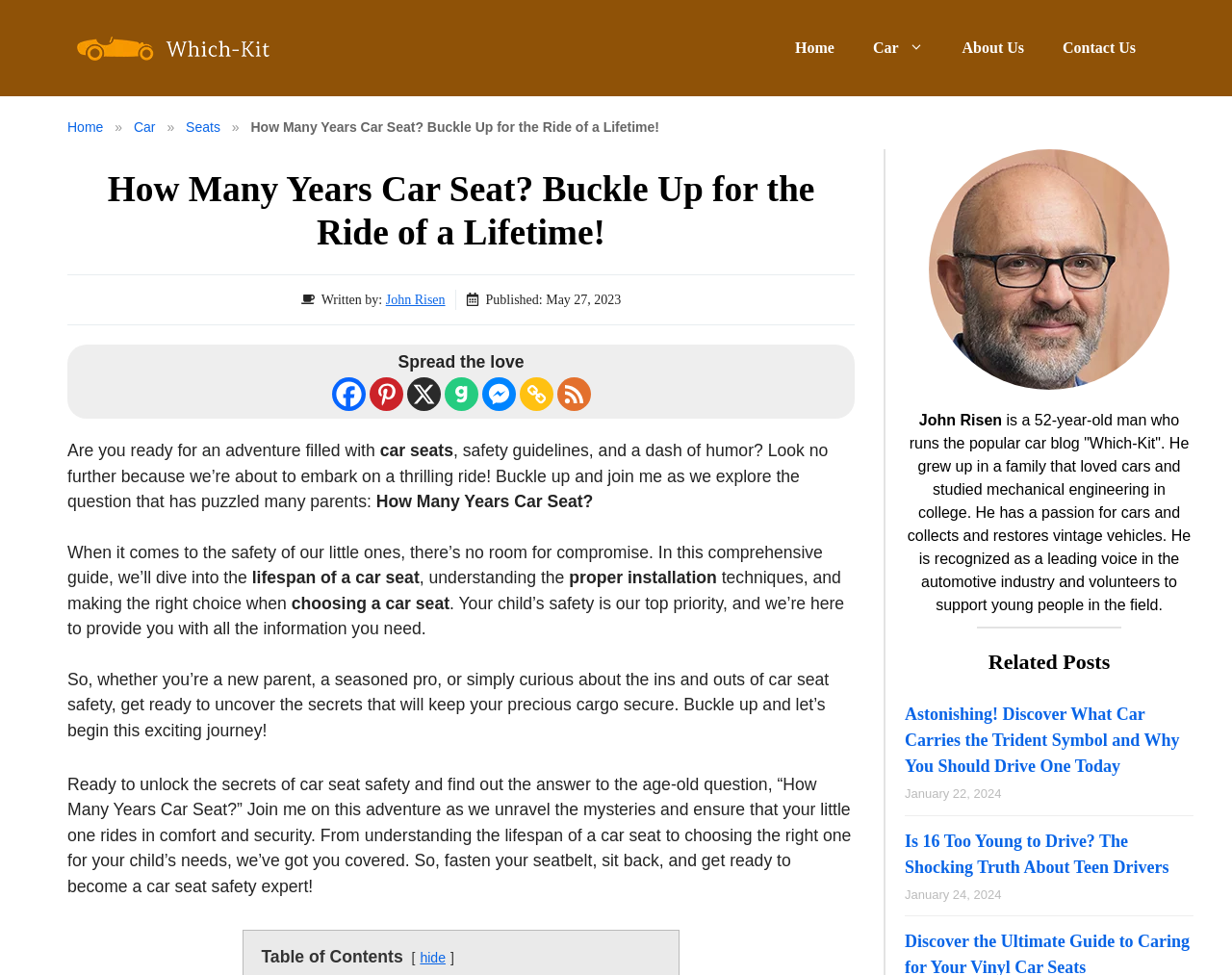Identify the bounding box coordinates for the UI element described as: "aria-label="RSS" title="RSS Feed"". The coordinates should be provided as four floats between 0 and 1: [left, top, right, bottom].

[0.002, 0.396, 0.033, 0.435]